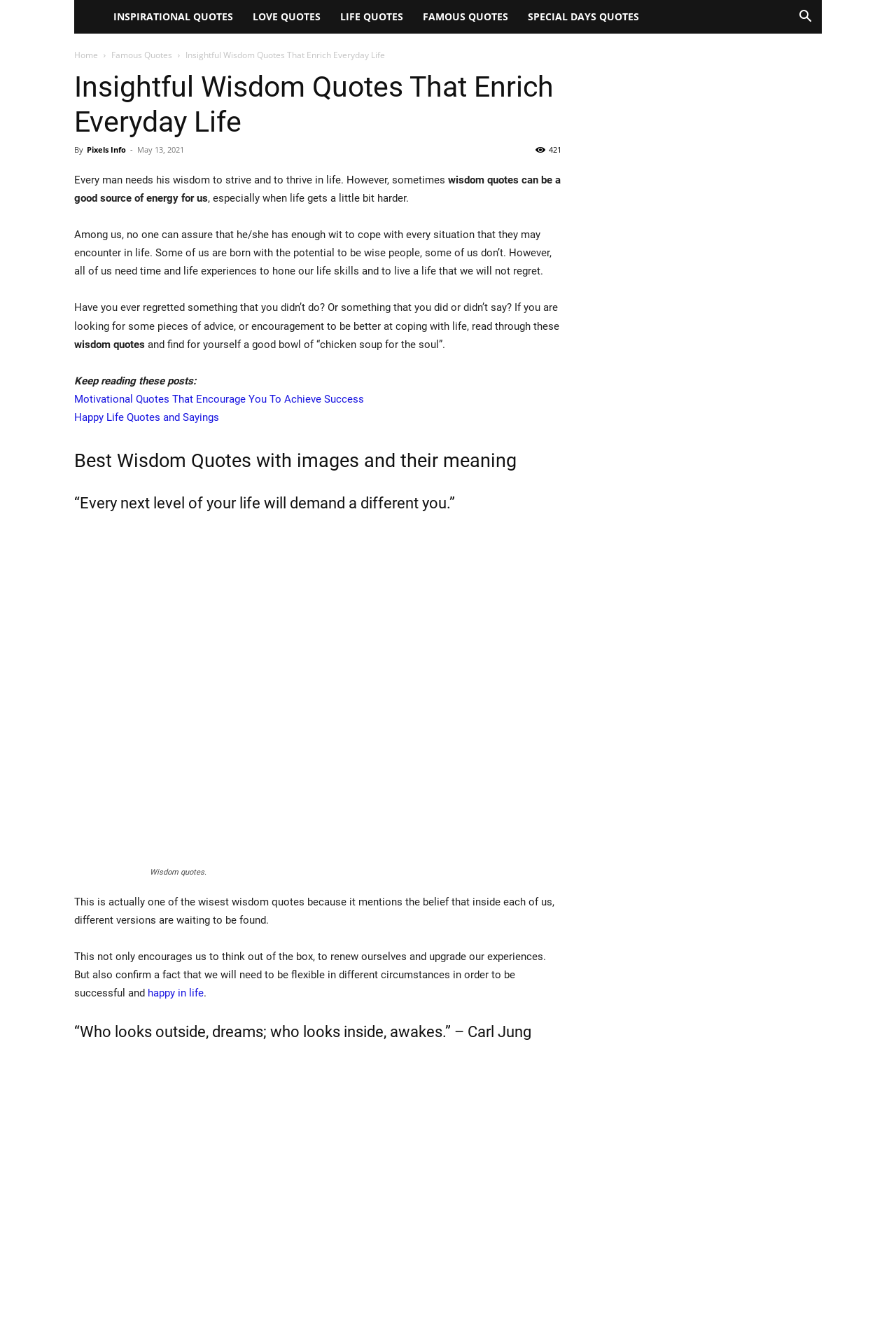How many types of quotes are listed in the top navigation bar?
Refer to the screenshot and deliver a thorough answer to the question presented.

The top navigation bar lists six types of quotes: INSPIRATIONAL QUOTES, LOVE QUOTES, LIFE QUOTES, FAMOUS QUOTES, and SPECIAL DAYS QUOTES.